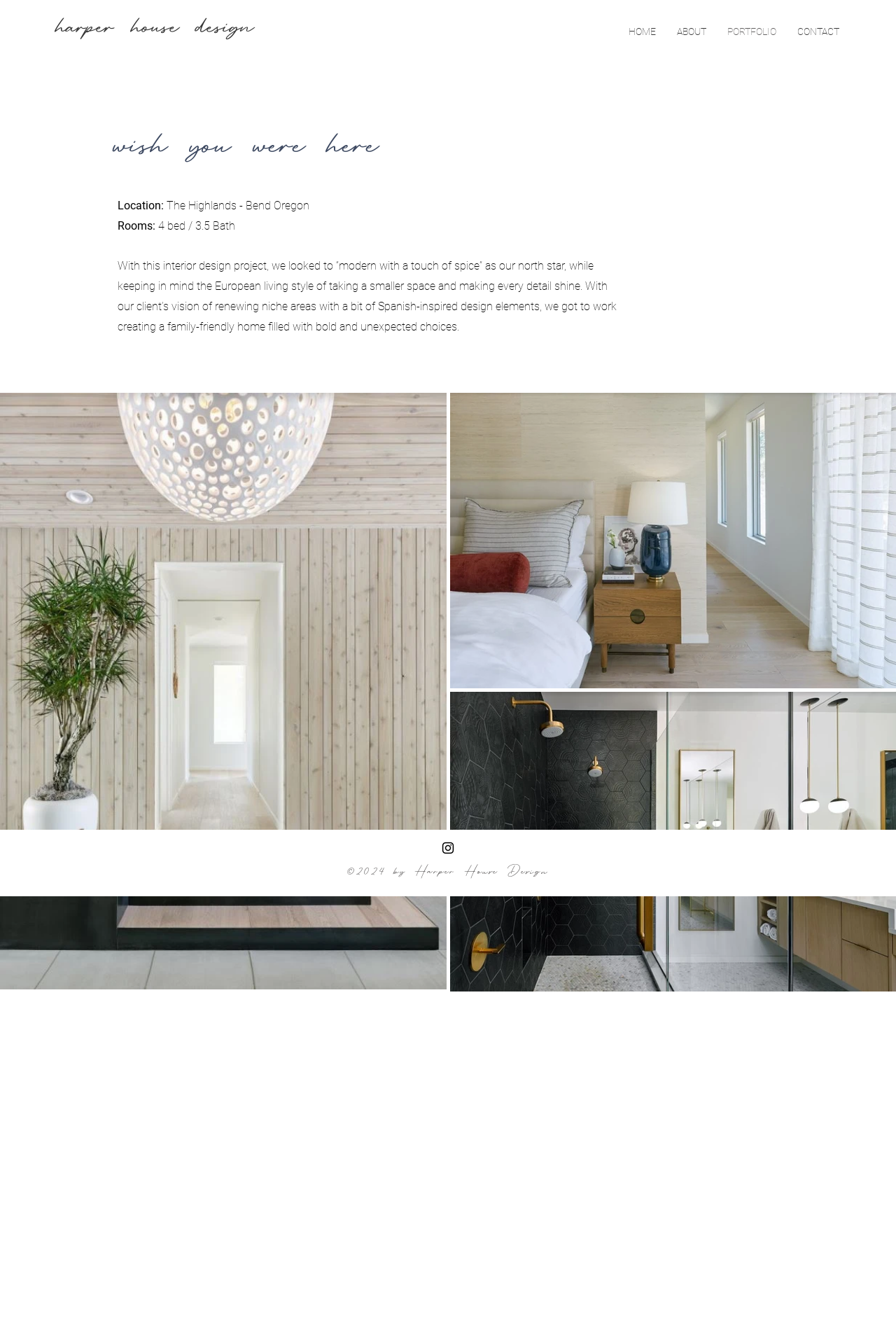How many bedrooms are in the house?
Observe the image and answer the question with a one-word or short phrase response.

4